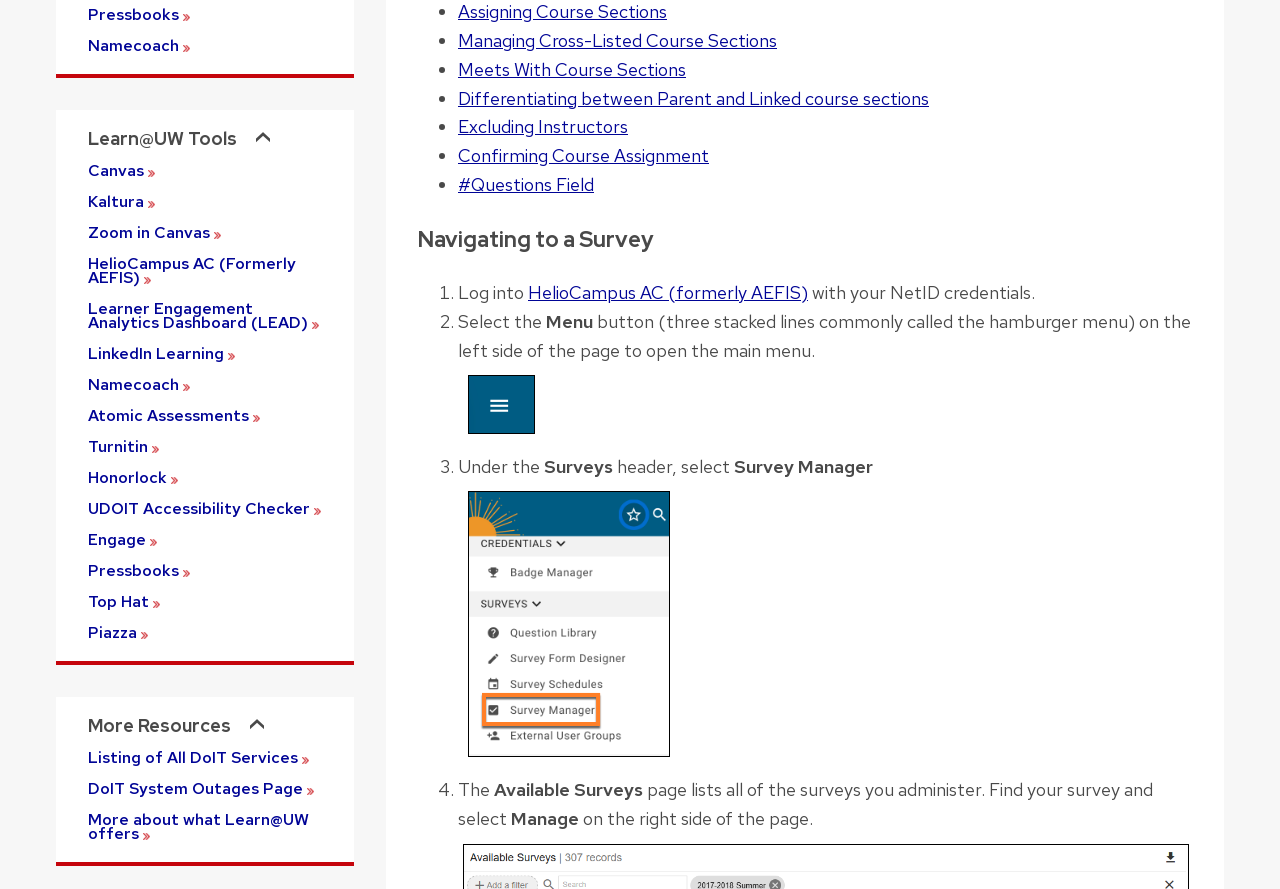Bounding box coordinates are given in the format (top-left x, top-left y, bottom-right x, bottom-right y). All values should be floating point numbers between 0 and 1. Provide the bounding box coordinate for the UI element described as: Managing Cross-Listed Course Sections

[0.358, 0.033, 0.607, 0.059]